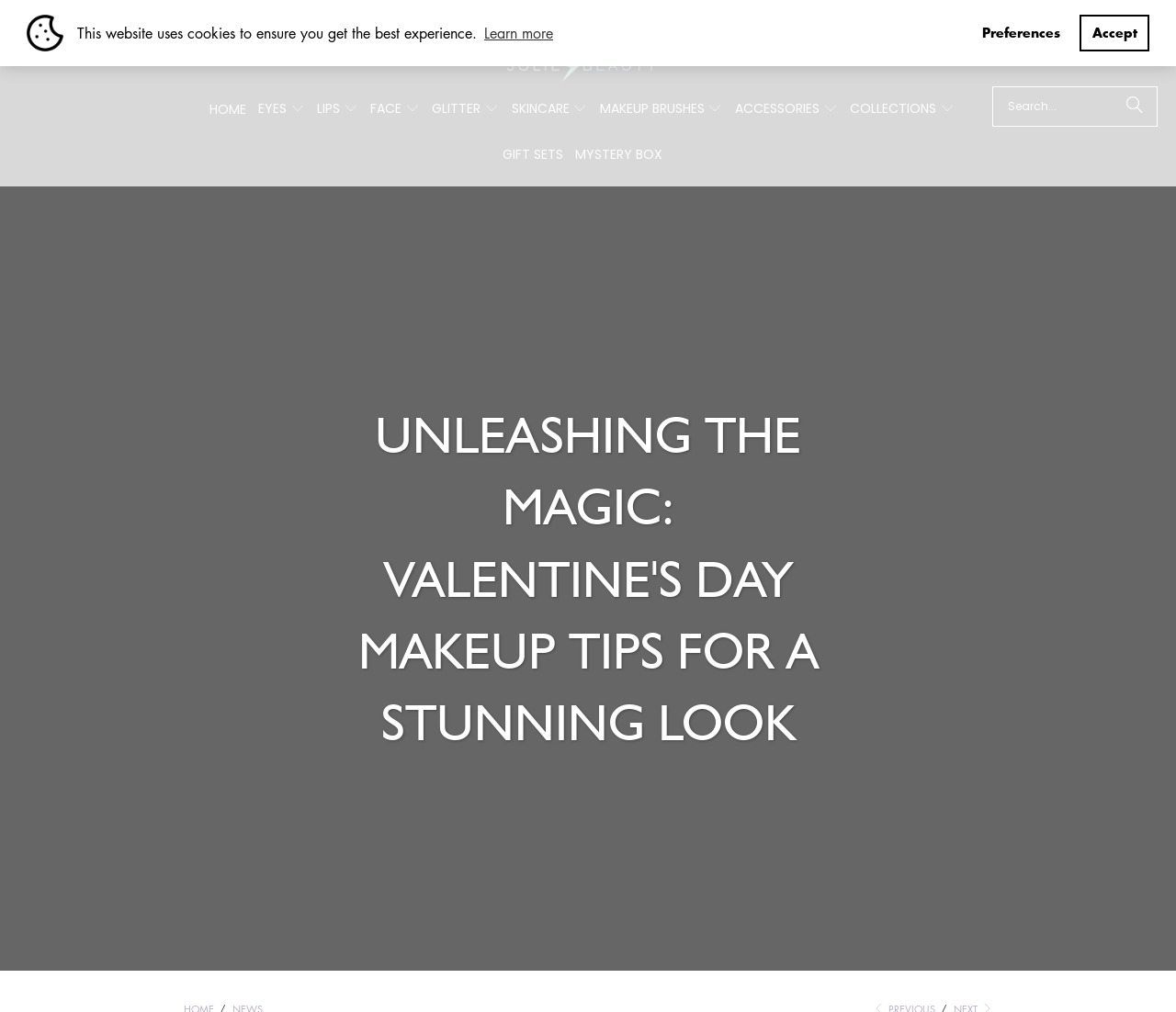Answer the question in a single word or phrase:
What is the website's logo?

Jolie Beauty